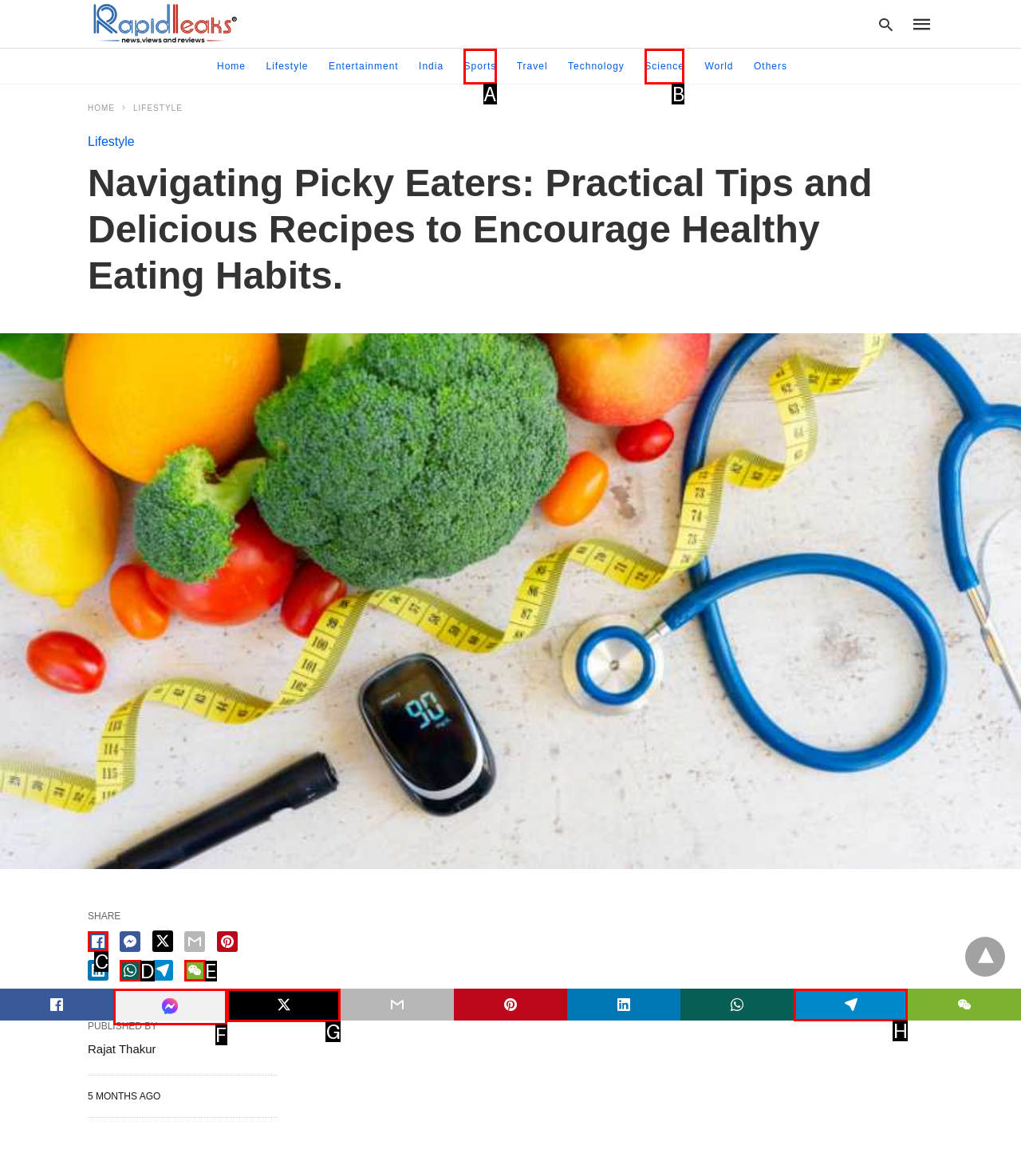Tell me which one HTML element I should click to complete the following task: Share on Facebook Answer with the option's letter from the given choices directly.

C